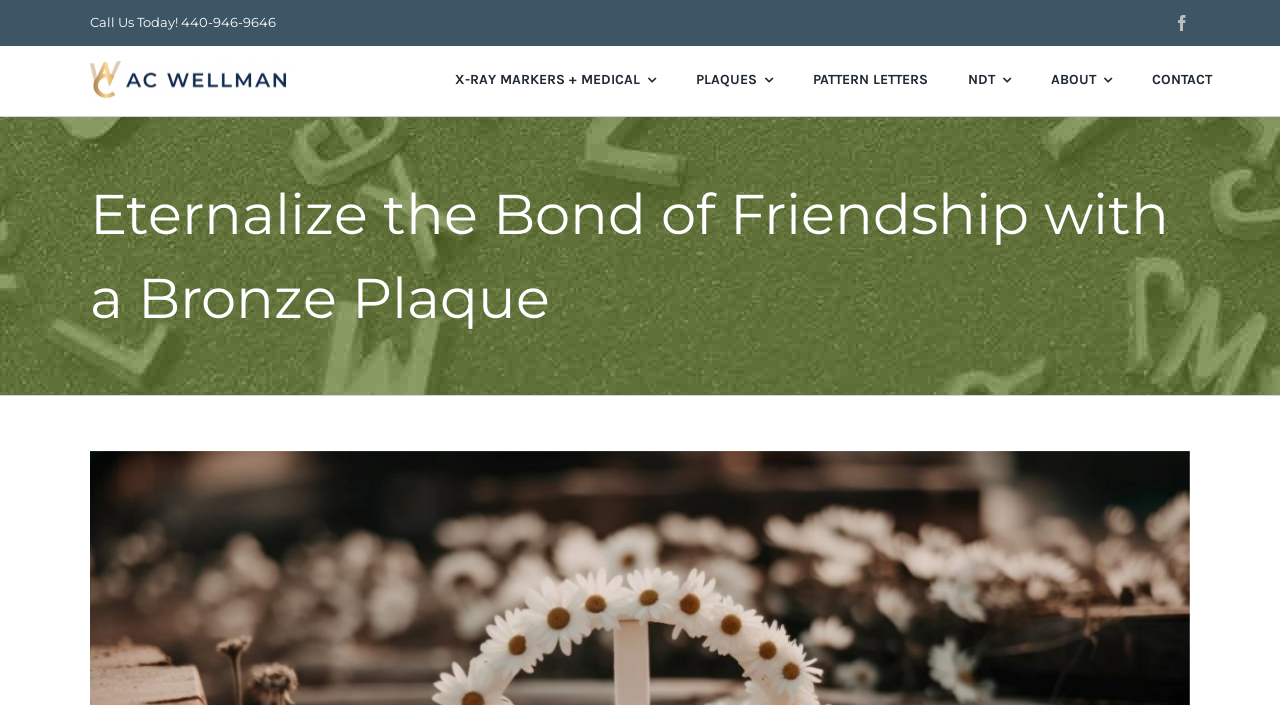Please provide a detailed answer to the question below by examining the image:
What are the main categories of products?

I found the main categories of products by looking at the navigation menu, which has links to 'X-RAY MARKERS + MEDICAL', 'PLAQUES', 'PATTERN LETTERS', and 'NDT'.